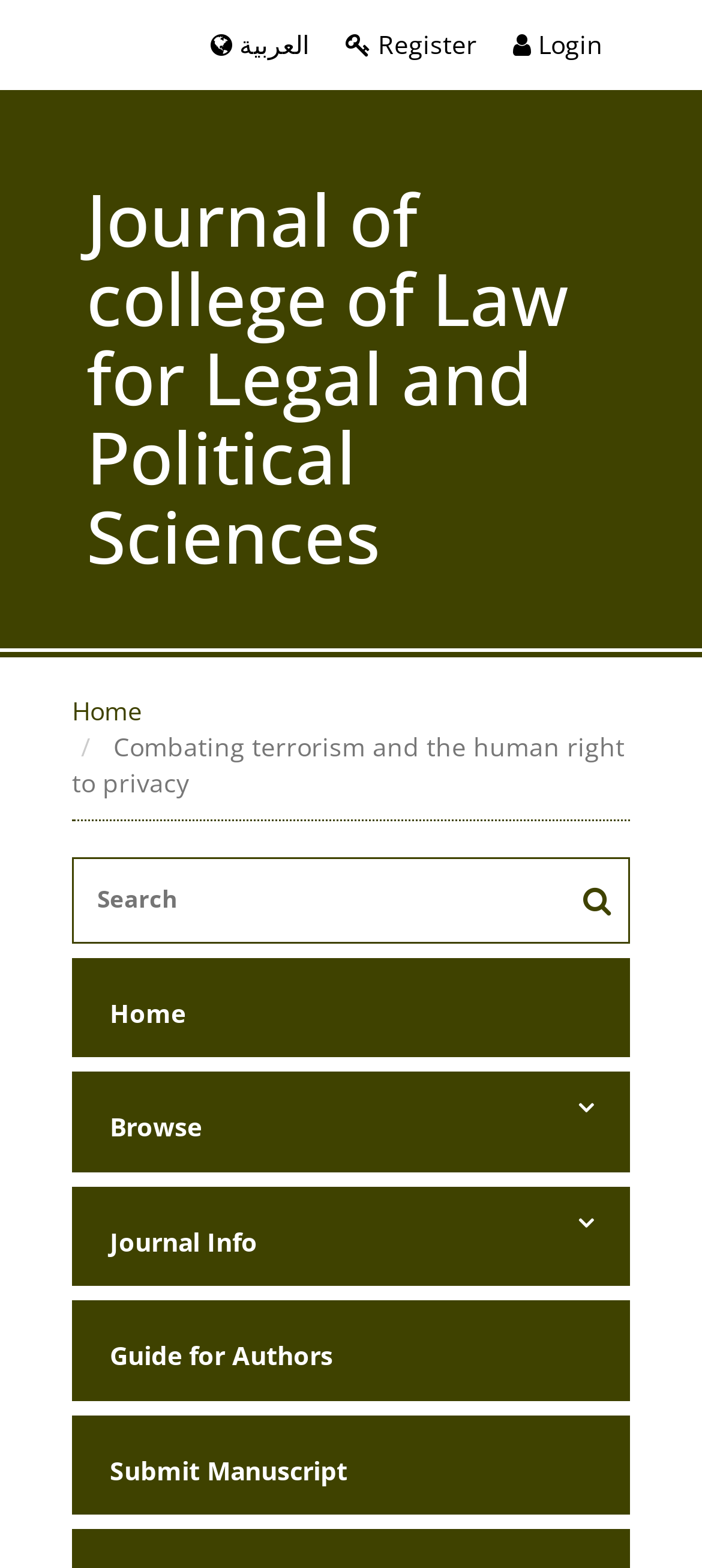Based on the element description: "name="keywords" placeholder="Search"", identify the bounding box coordinates for this UI element. The coordinates must be four float numbers between 0 and 1, listed as [left, top, right, bottom].

[0.105, 0.548, 0.895, 0.591]